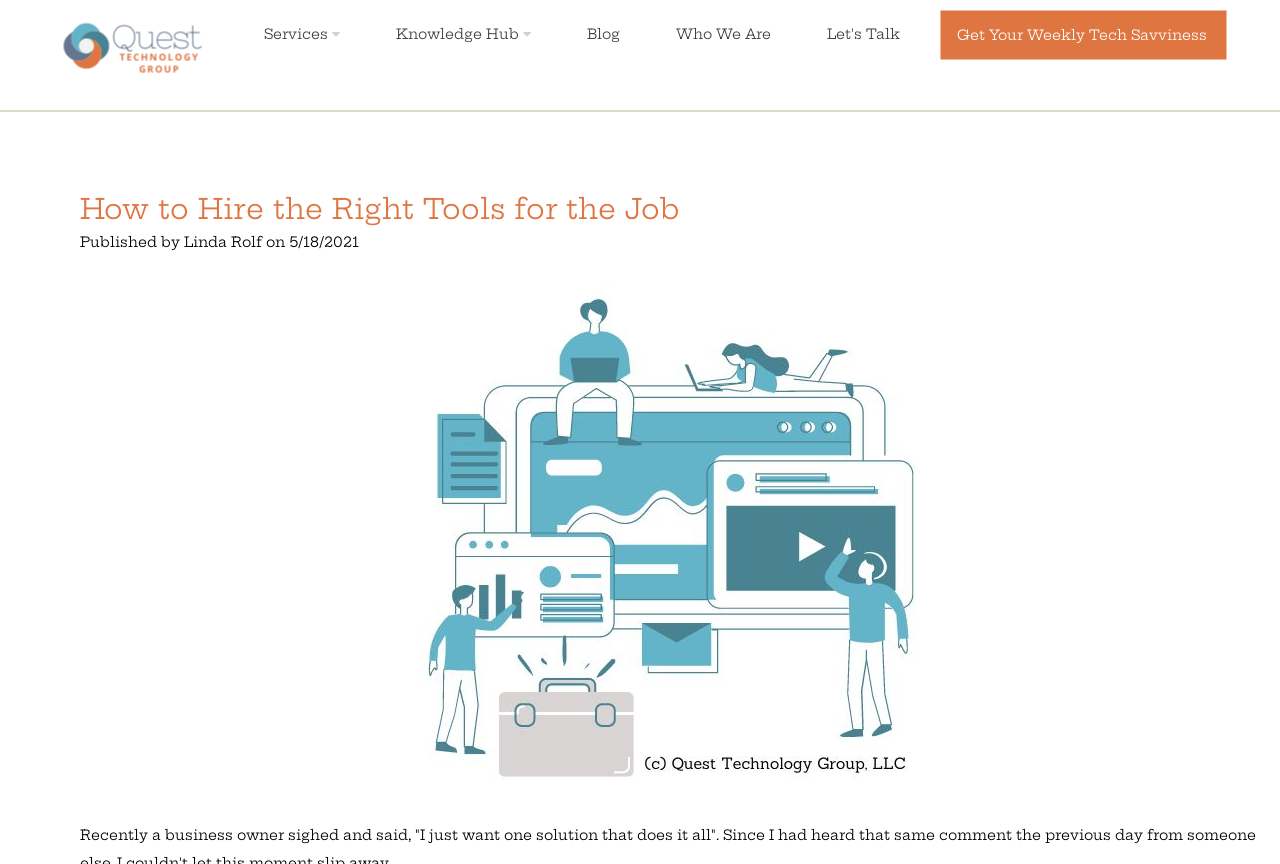Identify the webpage's primary heading and generate its text.

How to Hire the Right Tools for the Job